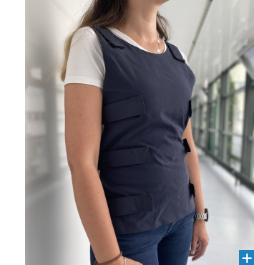What type of environment is depicted in the background?
Answer the question in as much detail as possible.

The background of the image features a modern, well-lit corridor, which suggests that the environment is likely within a research or technology facility, emphasizing an innovative environment.